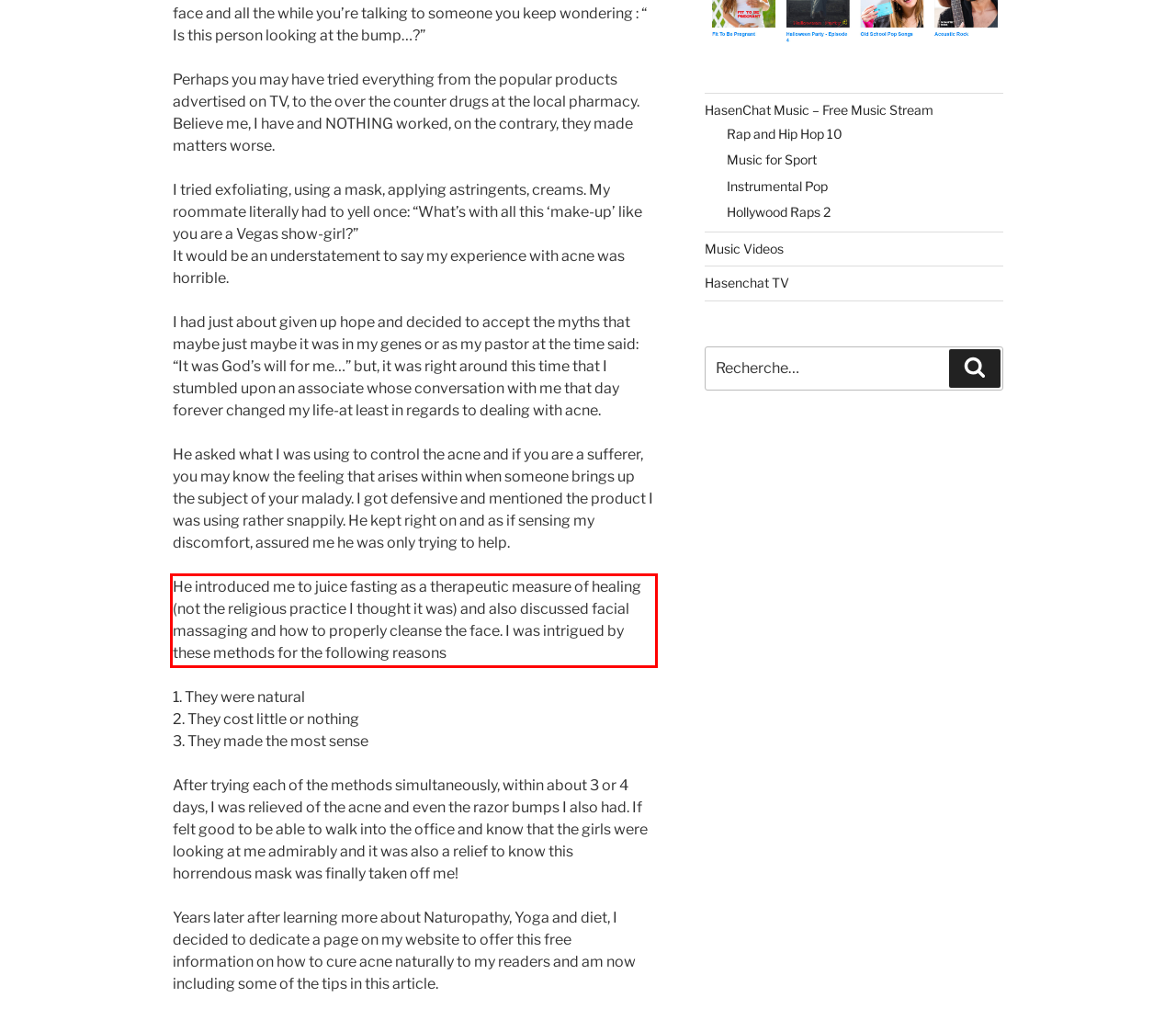Identify the red bounding box in the webpage screenshot and perform OCR to generate the text content enclosed.

He introduced me to juice fasting as a therapeutic measure of healing (not the religious practice I thought it was) and also discussed facial massaging and how to properly cleanse the face. I was intrigued by these methods for the following reasons